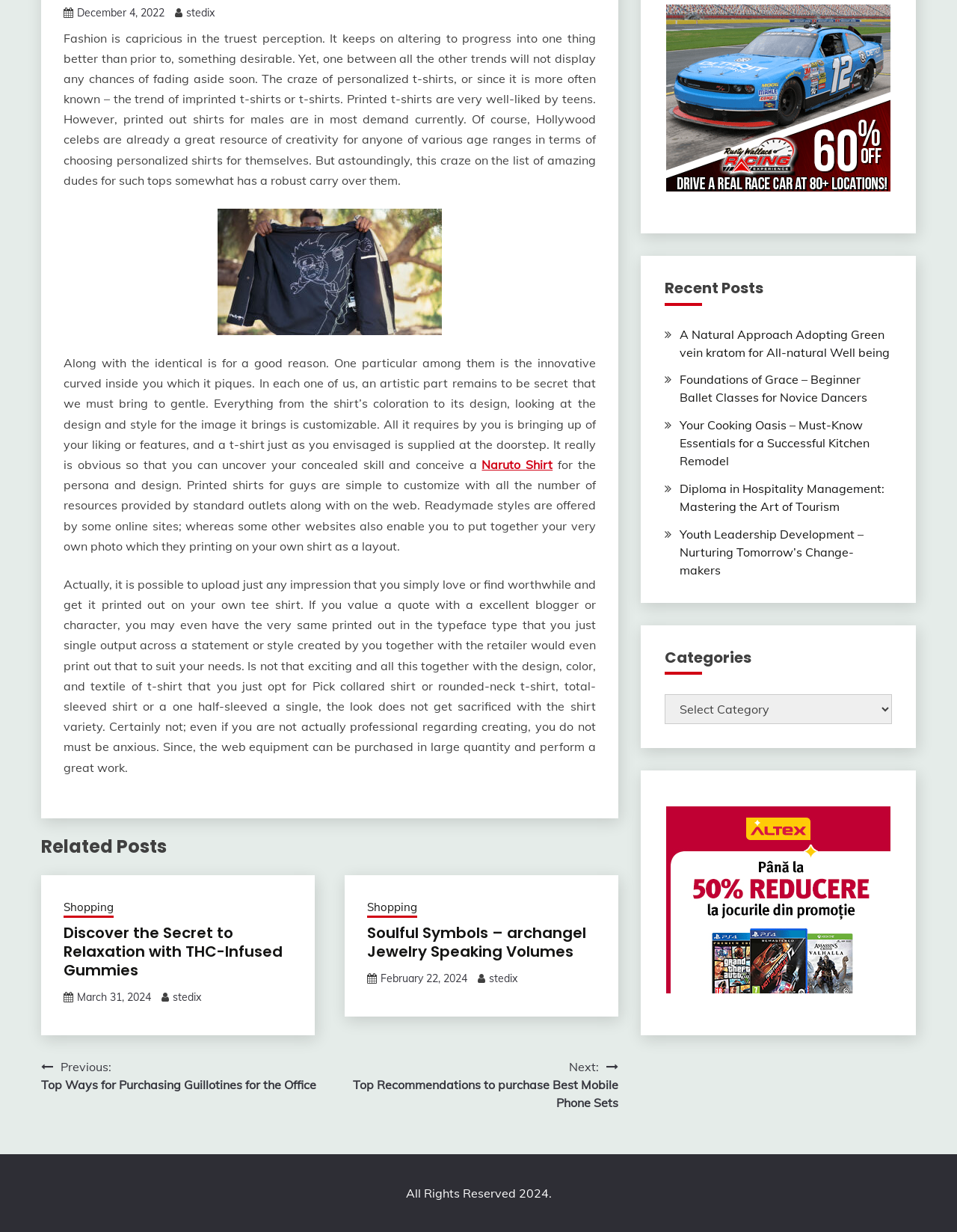Predict the bounding box for the UI component with the following description: "parent_node: Skip to content".

[0.941, 0.345, 0.977, 0.37]